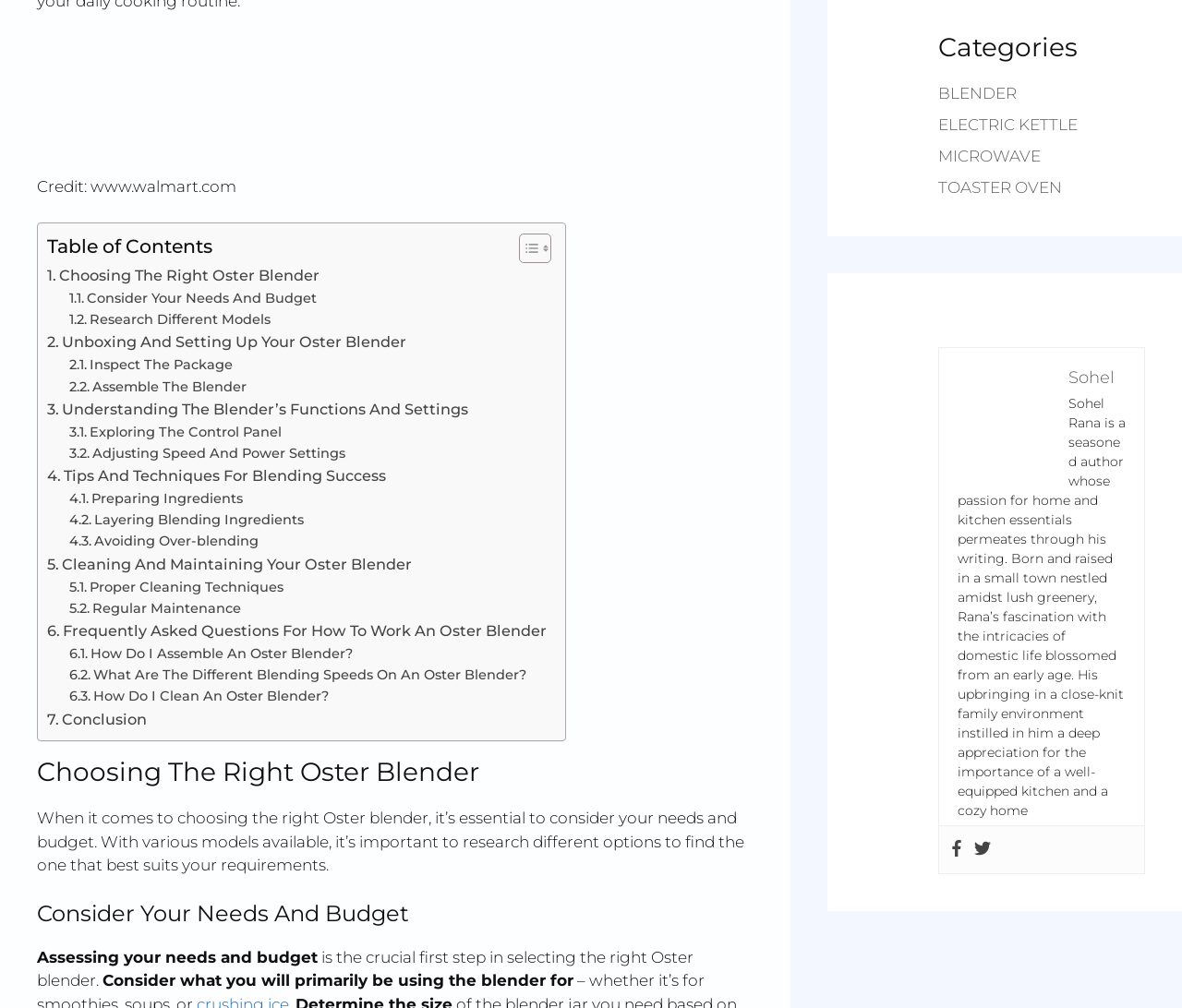Find the bounding box coordinates for the element described here: "title="Contact"".

None